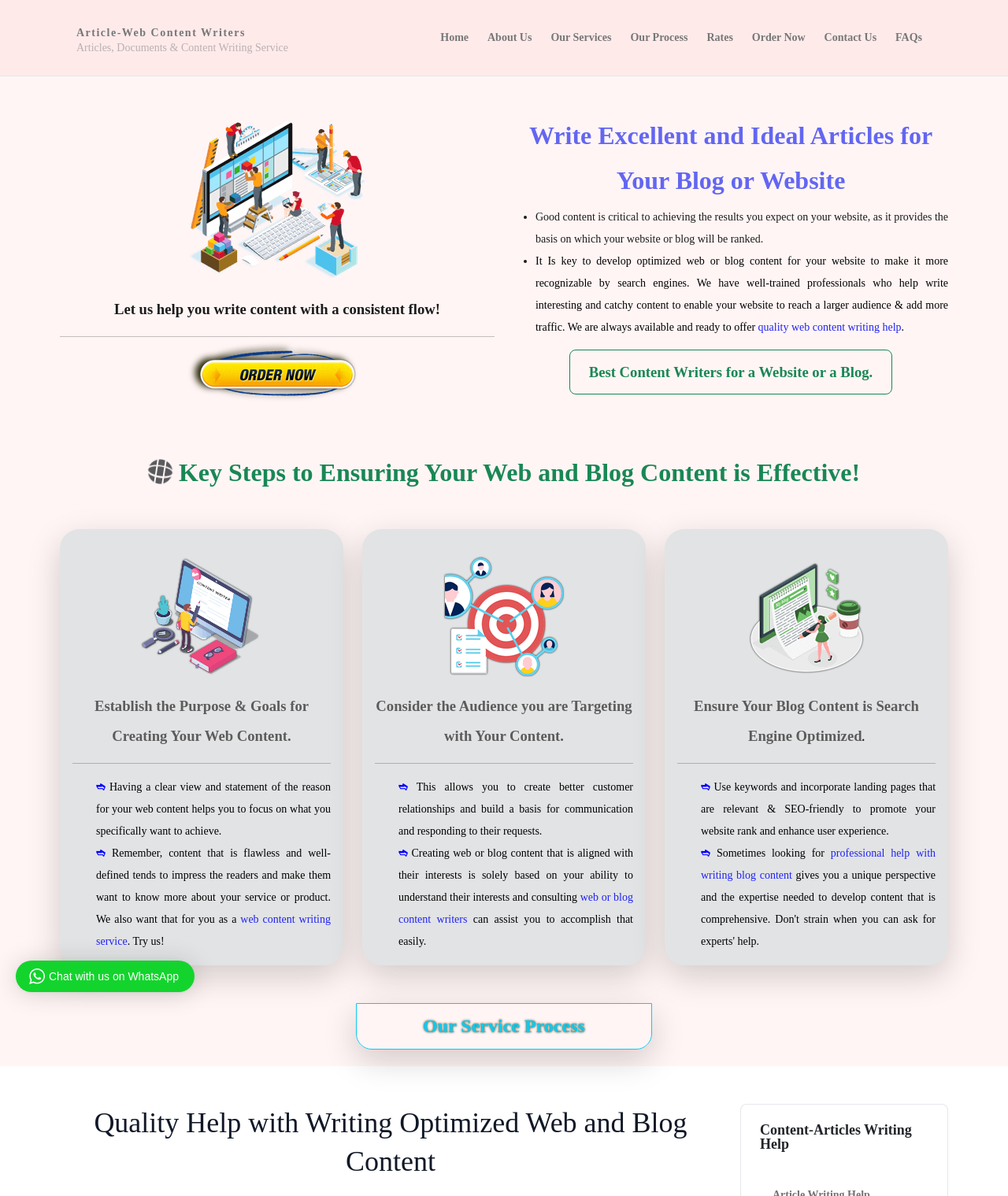Find the bounding box coordinates of the element you need to click on to perform this action: 'Apply for the job of Technology Development Specialist in Brazil'. The coordinates should be represented by four float values between 0 and 1, in the format [left, top, right, bottom].

None